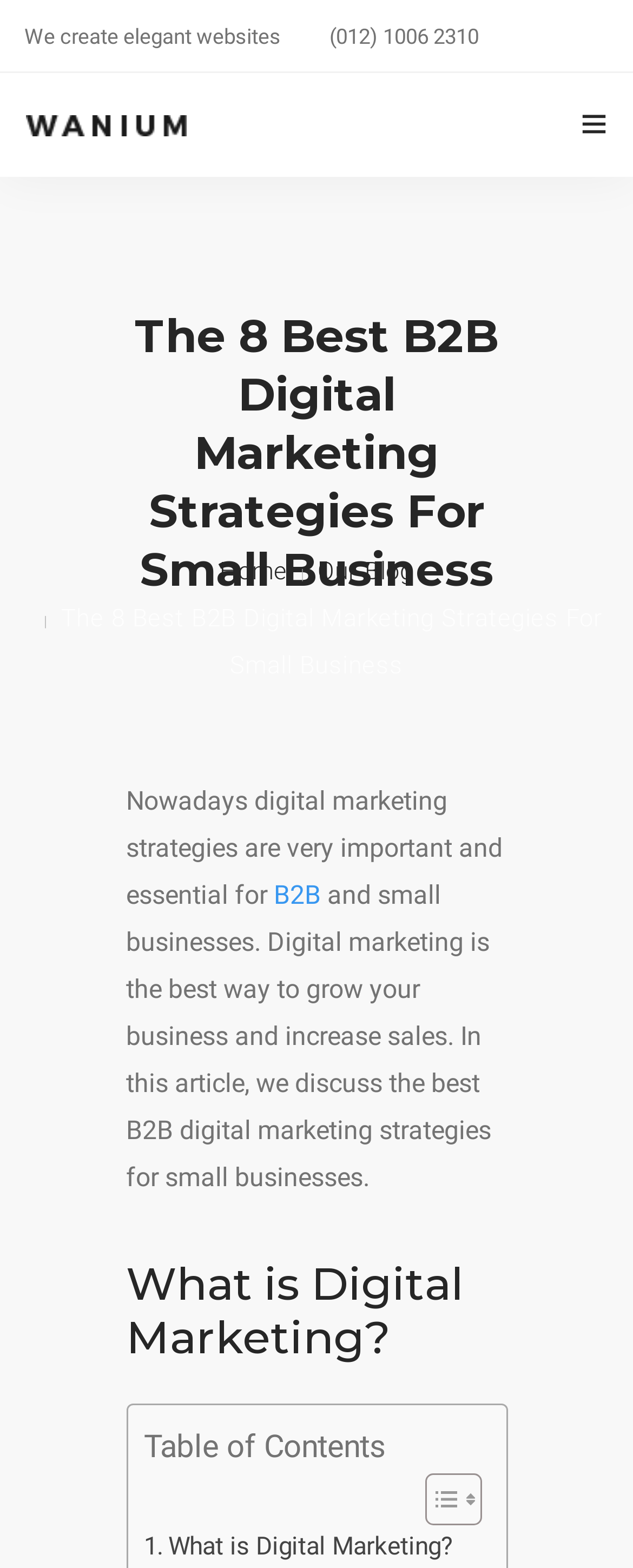What is the topic of the article on the webpage?
Answer the question with a detailed explanation, including all necessary information.

The topic of the article on the webpage is B2B digital marketing strategies, which is evident from the heading 'The 8 Best B2B Digital Marketing Strategies For Small Business' and the content that follows.